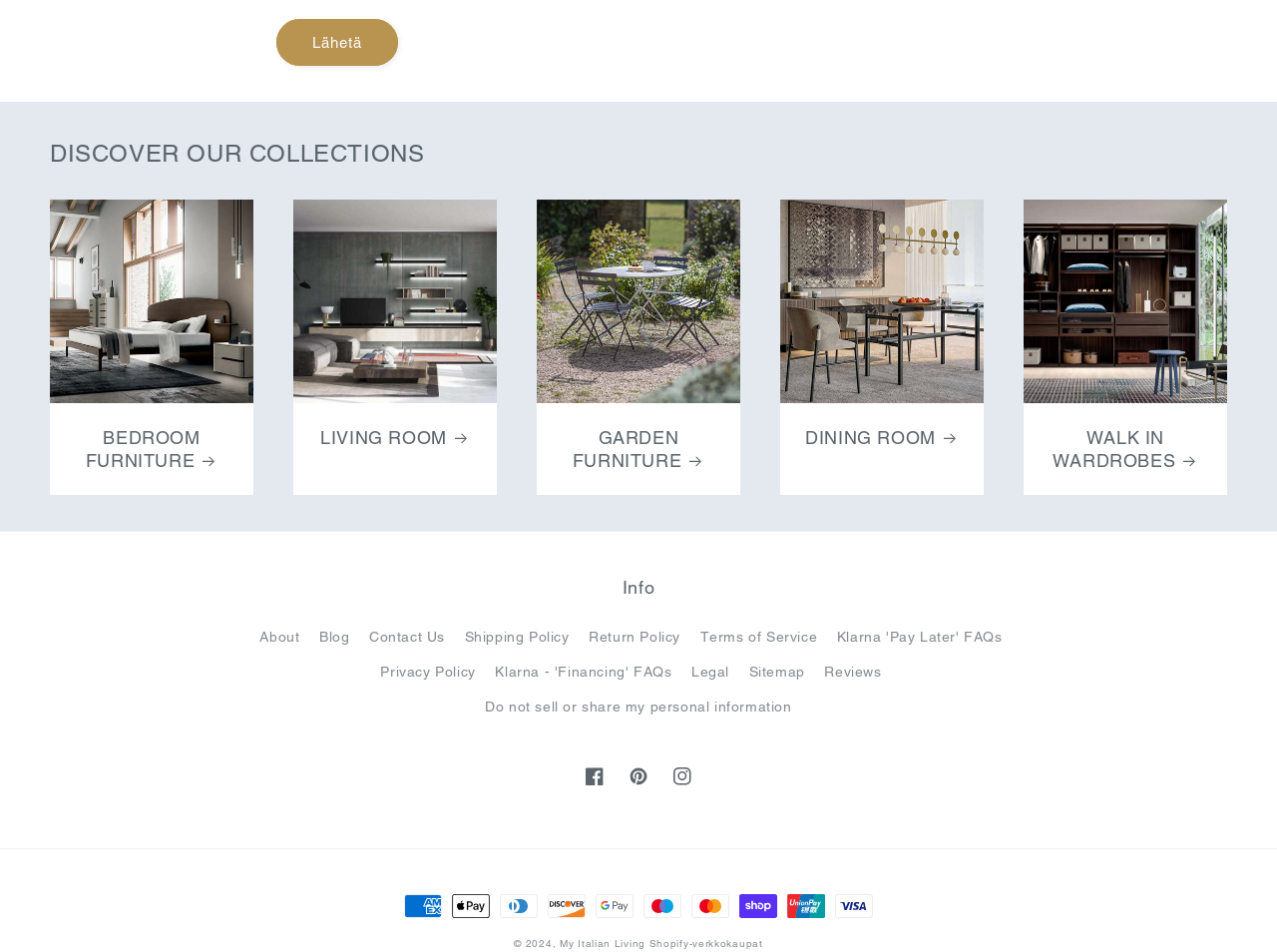Locate the bounding box of the UI element described by: "Klarna - 'Financing' FAQs" in the given webpage screenshot.

[0.388, 0.688, 0.526, 0.724]